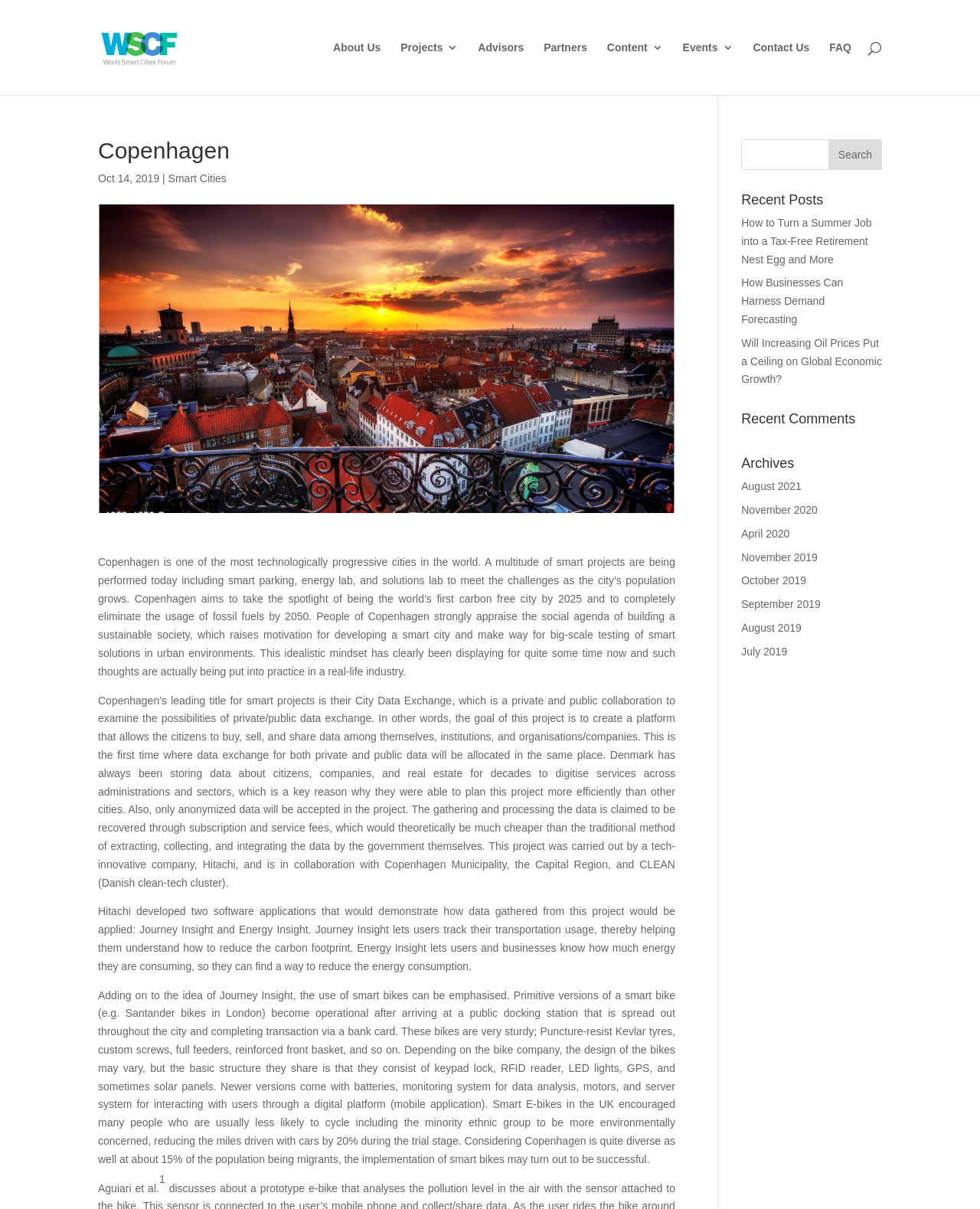Please identify the bounding box coordinates of the element that needs to be clicked to execute the following command: "search this website". Provide the bounding box using four float numbers between 0 and 1, formatted as [left, top, right, bottom].

None